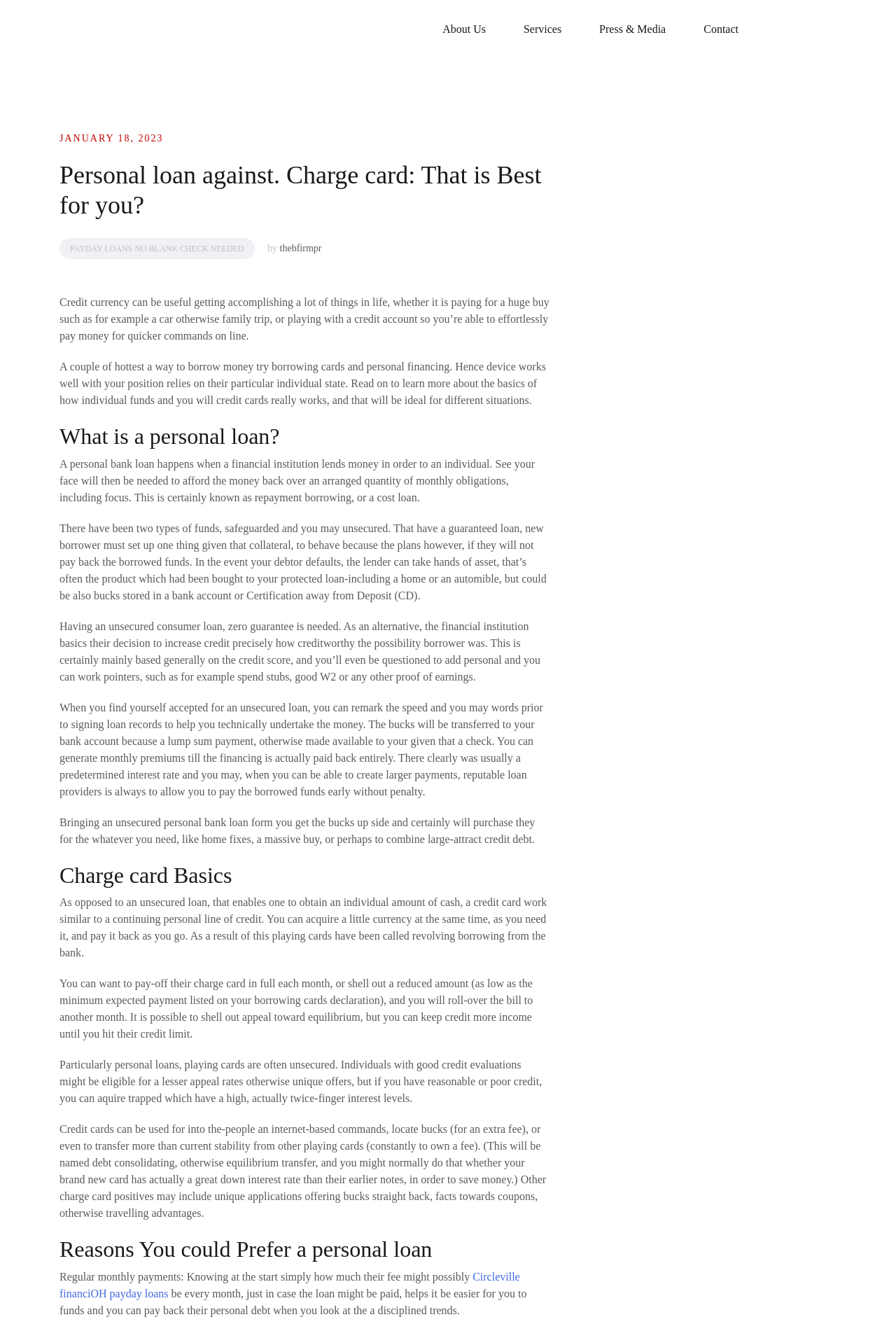Respond to the question with just a single word or phrase: 
What is the purpose of a credit card?

To borrow money as needed